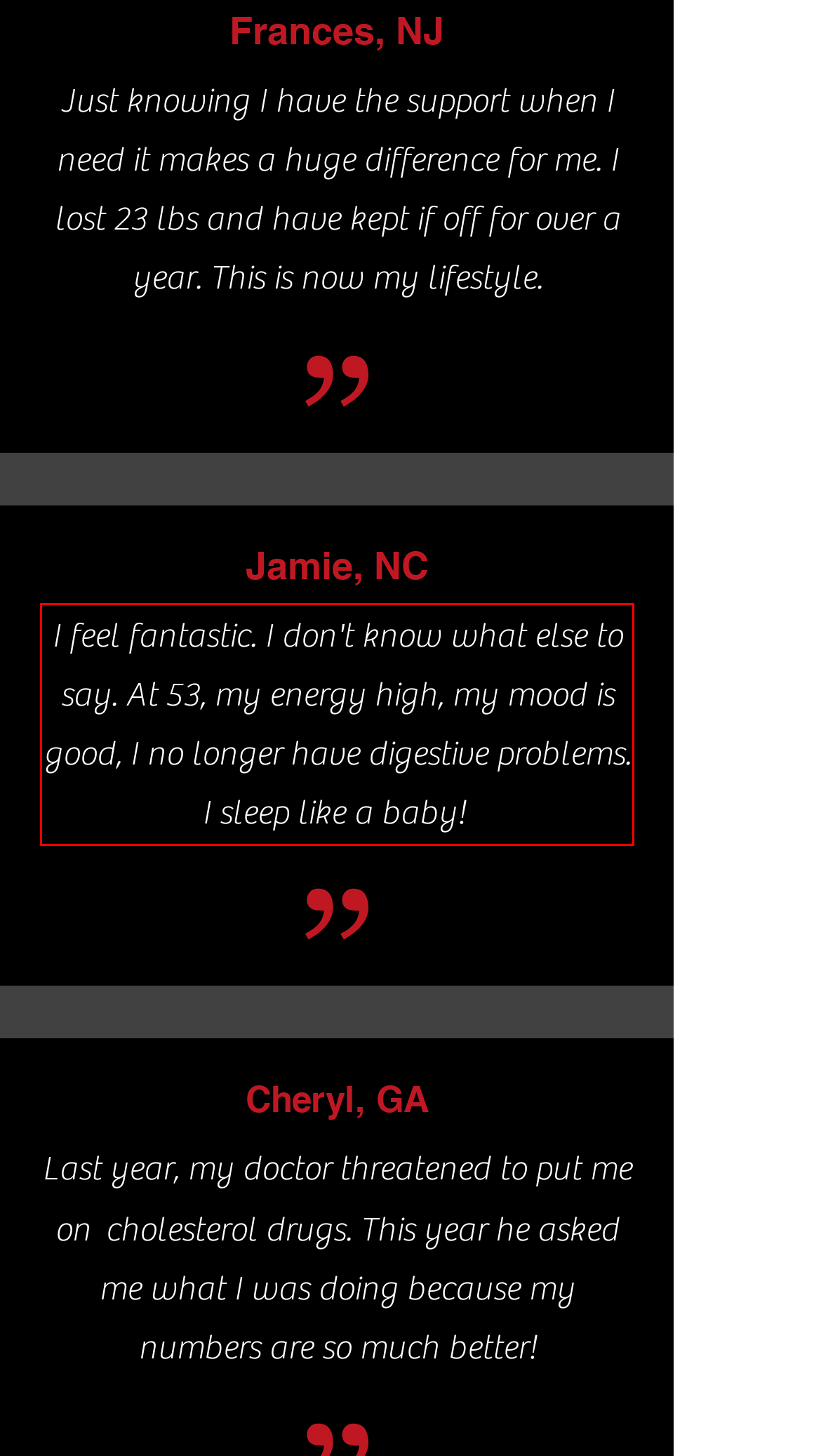You are provided with a screenshot of a webpage that includes a red bounding box. Extract and generate the text content found within the red bounding box.

I feel fantastic. I don't know what else to say. At 53, my energy high, my mood is good, I no longer have digestive problems. I sleep like a baby!